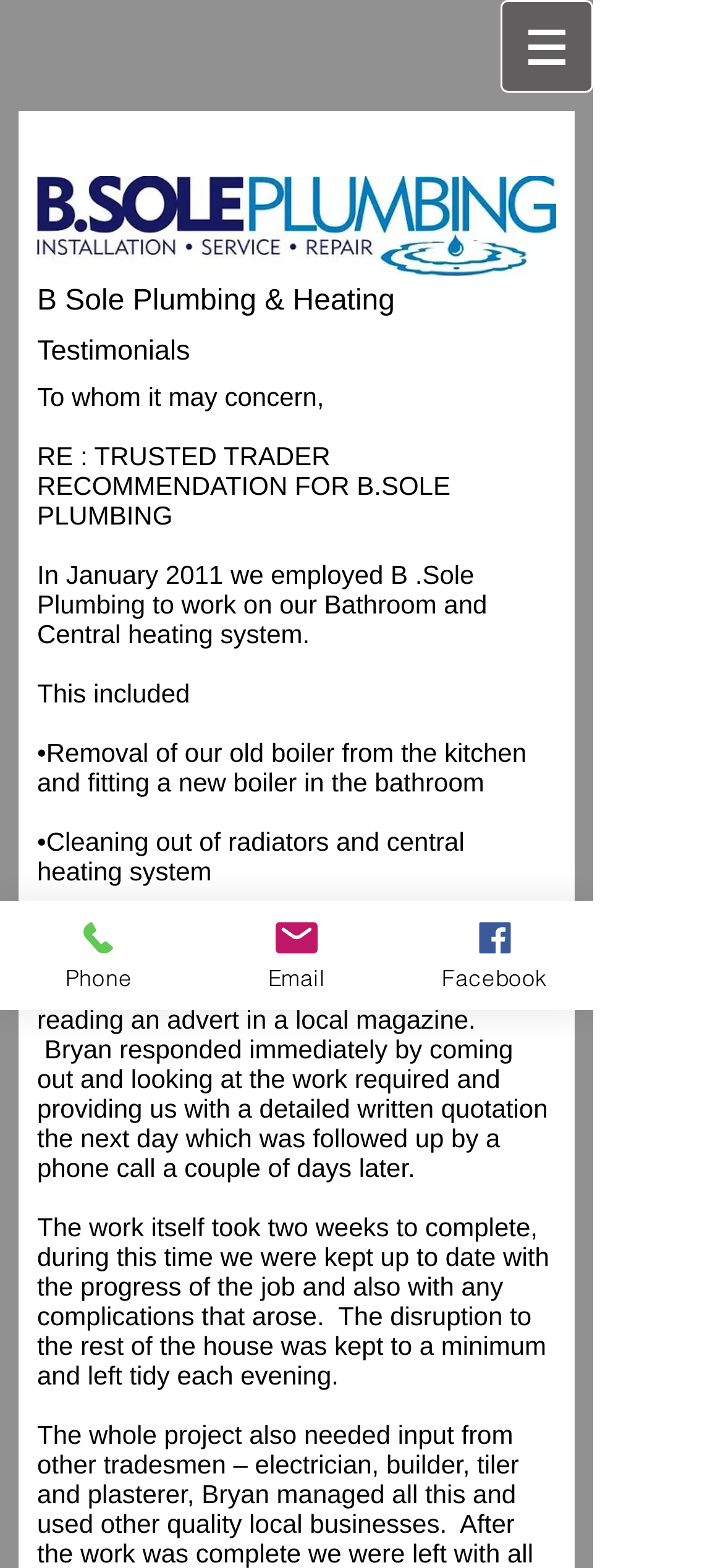What is the company name?
Please provide a single word or phrase as your answer based on the image.

B Sole Plumbing